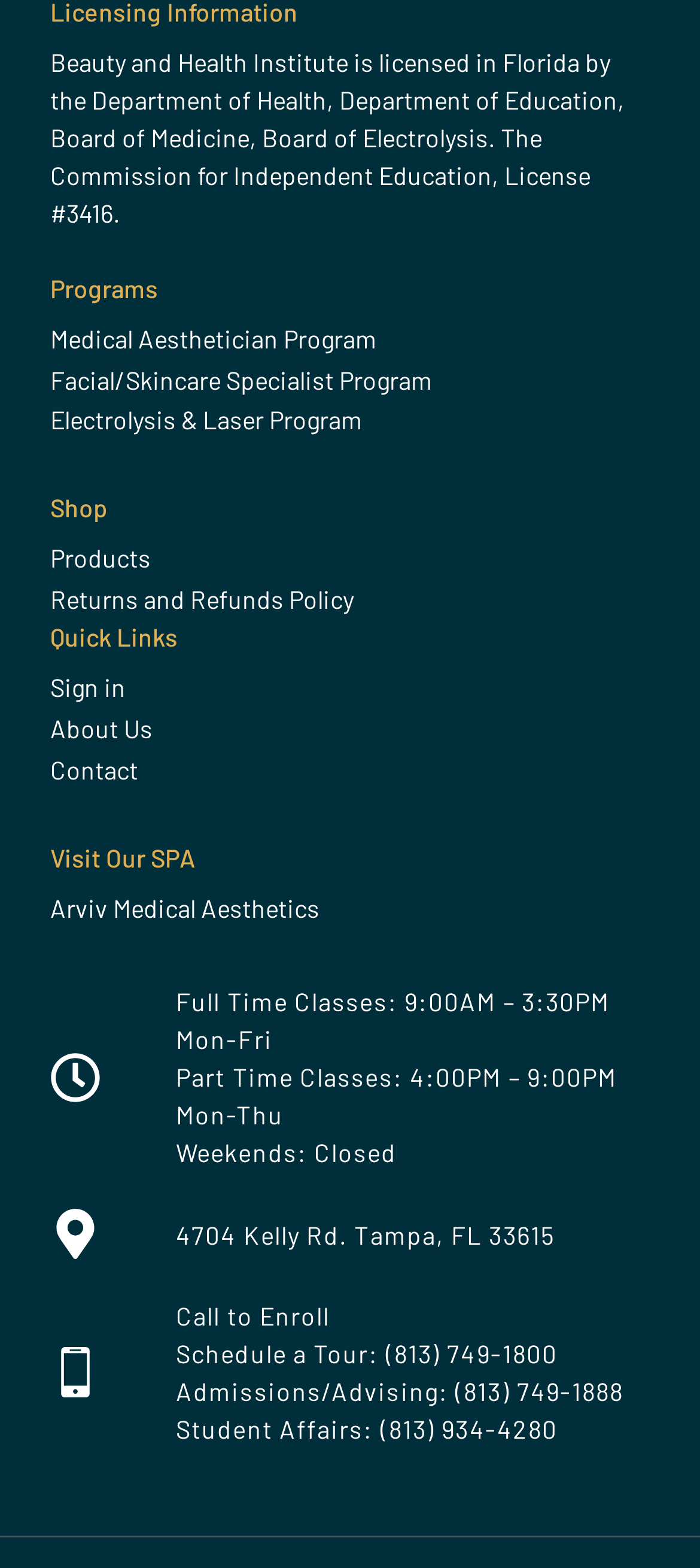Locate the bounding box coordinates of the element to click to perform the following action: 'View Products'. The coordinates should be given as four float values between 0 and 1, in the form of [left, top, right, bottom].

[0.072, 0.344, 0.215, 0.368]